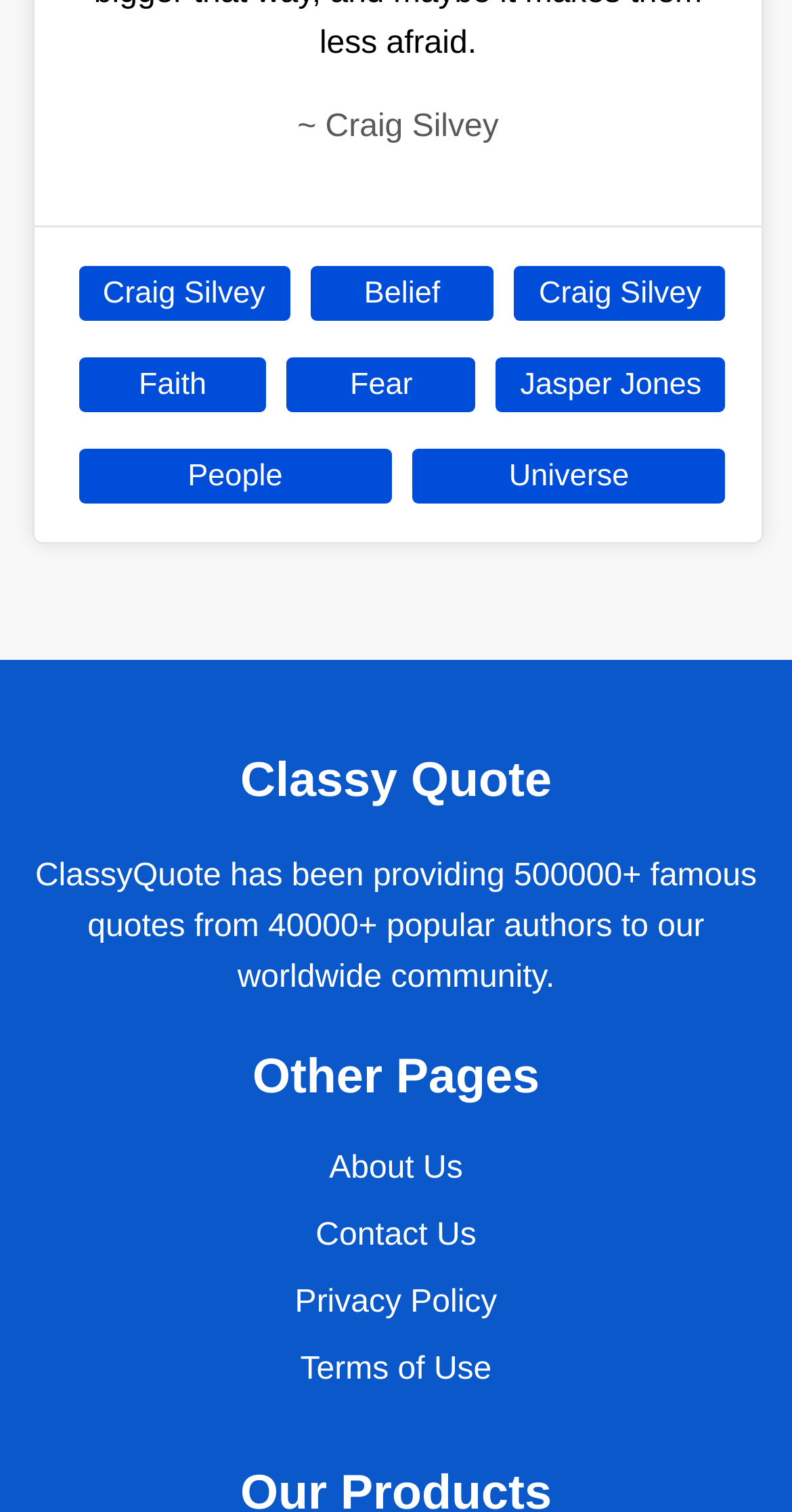Provide the bounding box coordinates for the UI element that is described as: "Home".

None